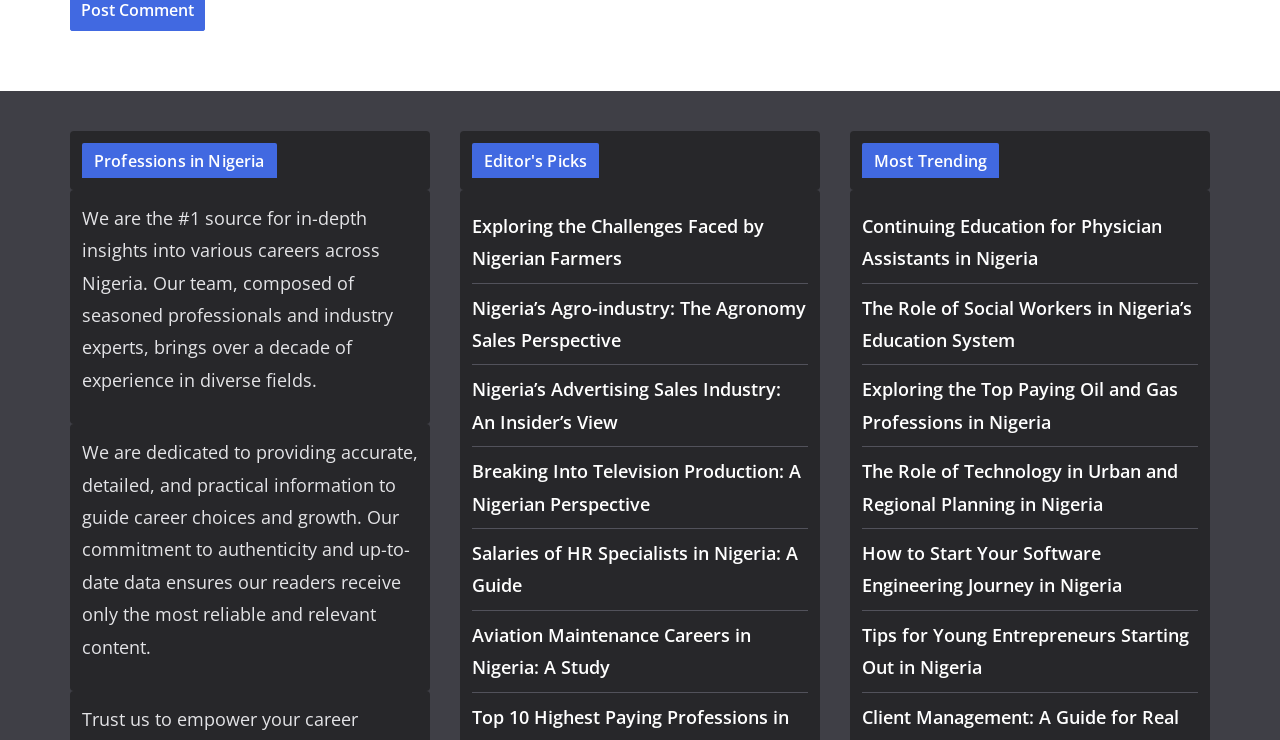Please answer the following question using a single word or phrase: 
How many sections are there on the webpage?

3